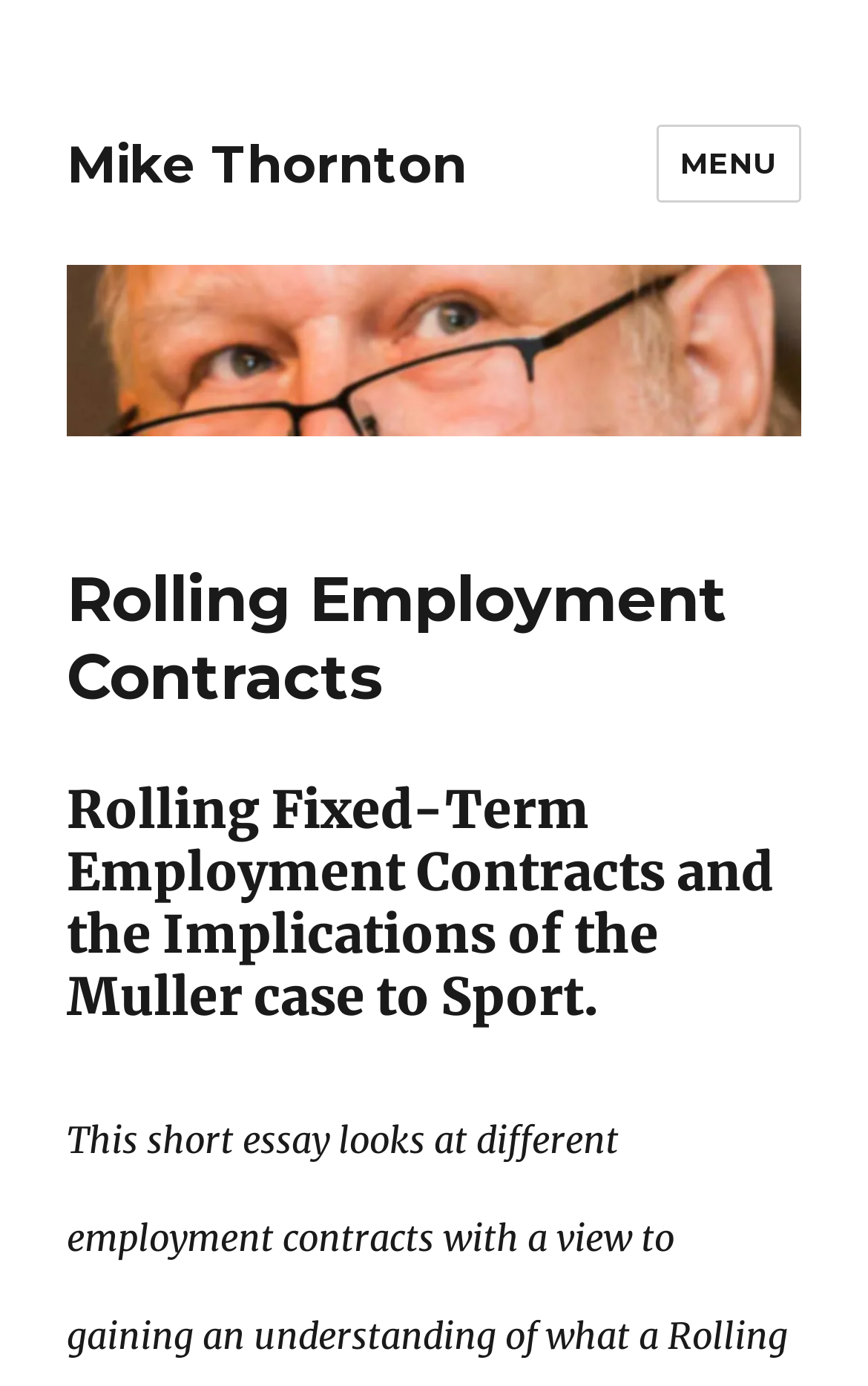Using the information in the image, give a detailed answer to the following question: What is the topic of the essay related to?

The topic of the essay is related to sport, as indicated by the heading 'Rolling Fixed-Term Employment Contracts and the Implications of the Muller case to Sport.' This suggests that the essay explores the implications of rolling fixed-term employment contracts in the context of sport.